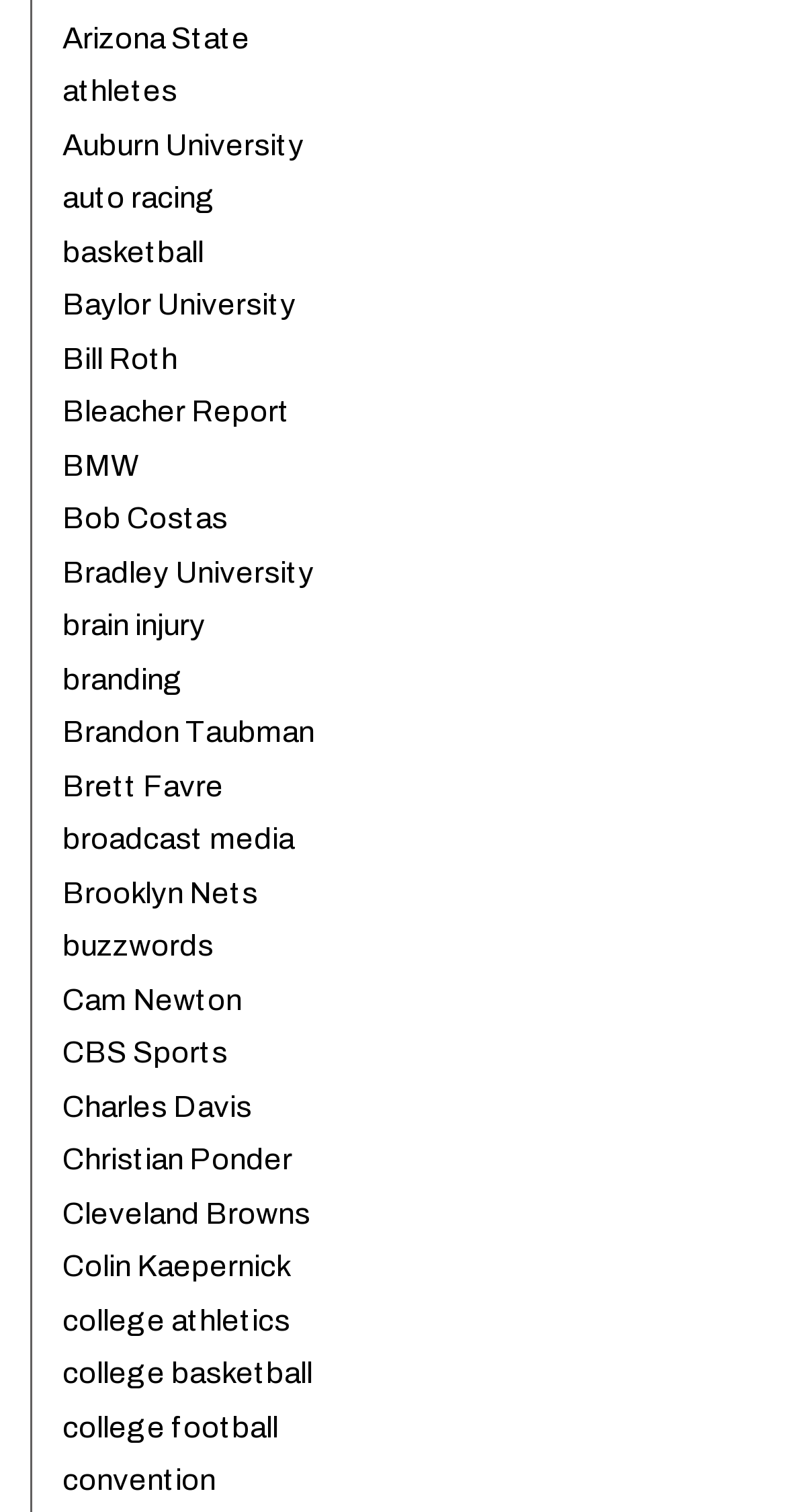Predict the bounding box of the UI element that fits this description: "branding".

[0.079, 0.438, 0.233, 0.46]